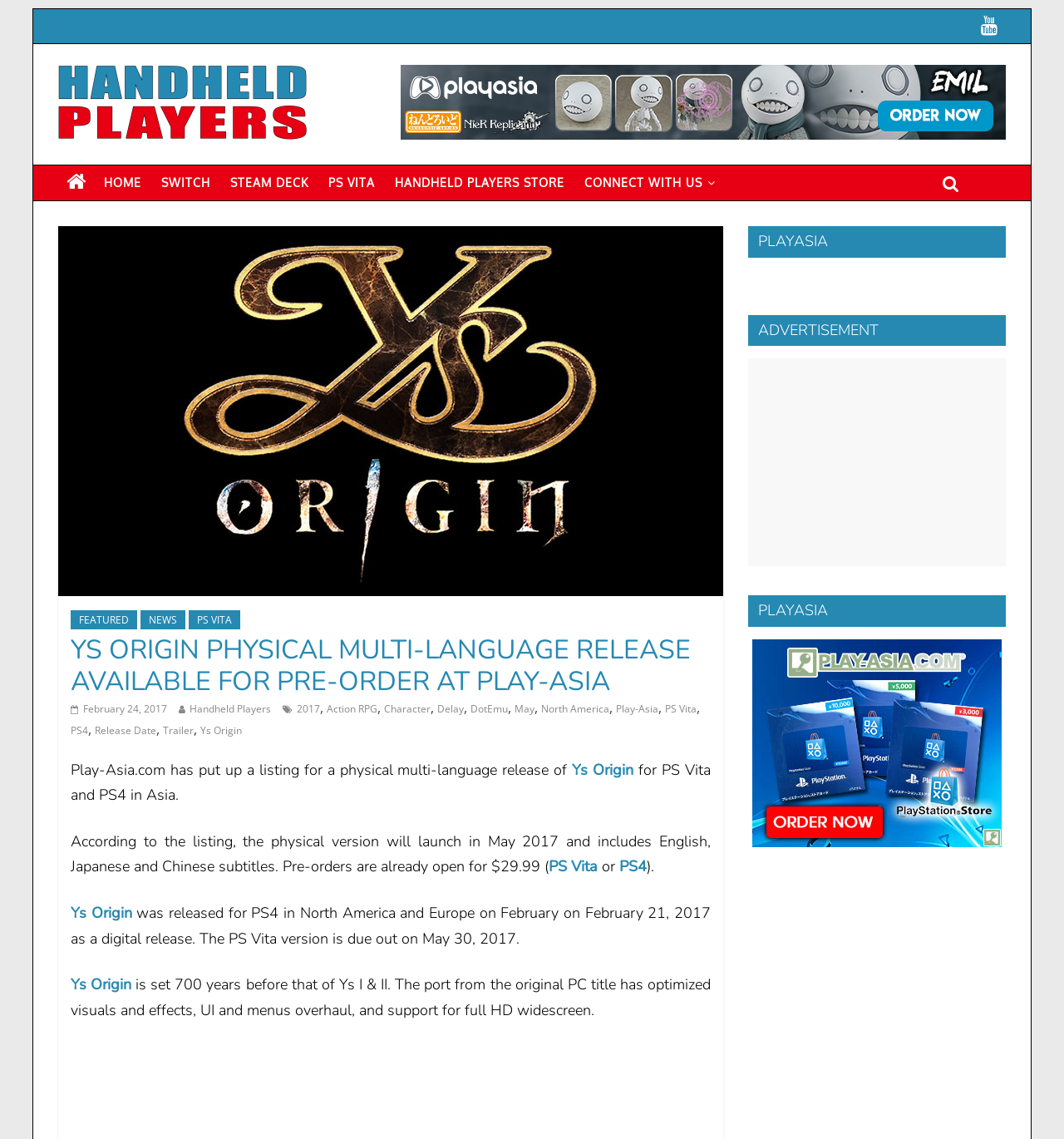What is the release date of the PS Vita version?
Please use the image to provide a one-word or short phrase answer.

May 30, 2017